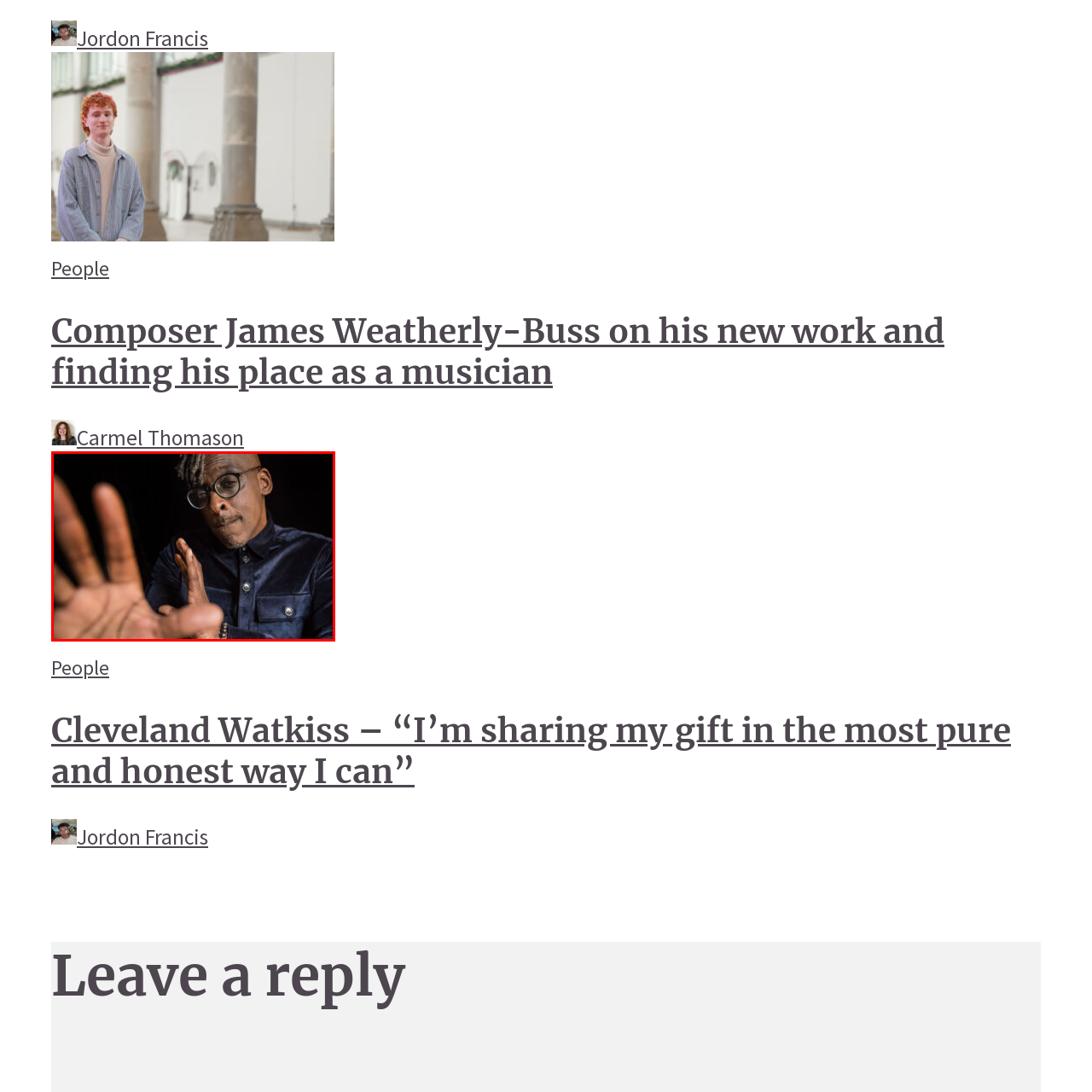What is the man's hairstyle characterized by?  
Study the image enclosed by the red boundary and furnish a detailed answer based on the visual details observed in the image.

The caption describes the man's distinctive hairstyle as being characterized by tight curls and shaved sides, which adds a modern flair to his overall appearance.